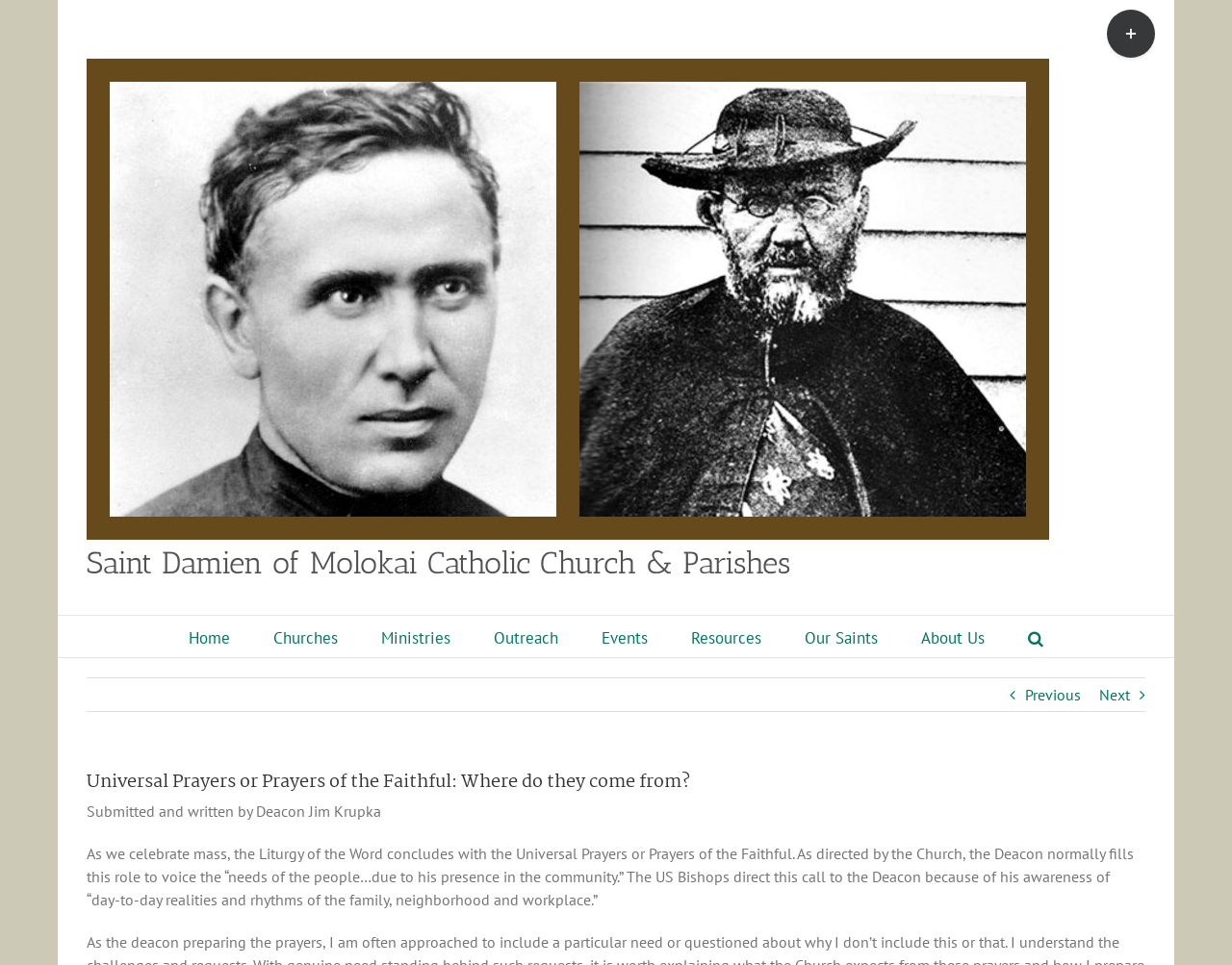Determine the bounding box coordinates of the region I should click to achieve the following instruction: "Go to Home page". Ensure the bounding box coordinates are four float numbers between 0 and 1, i.e., [left, top, right, bottom].

[0.153, 0.638, 0.187, 0.681]